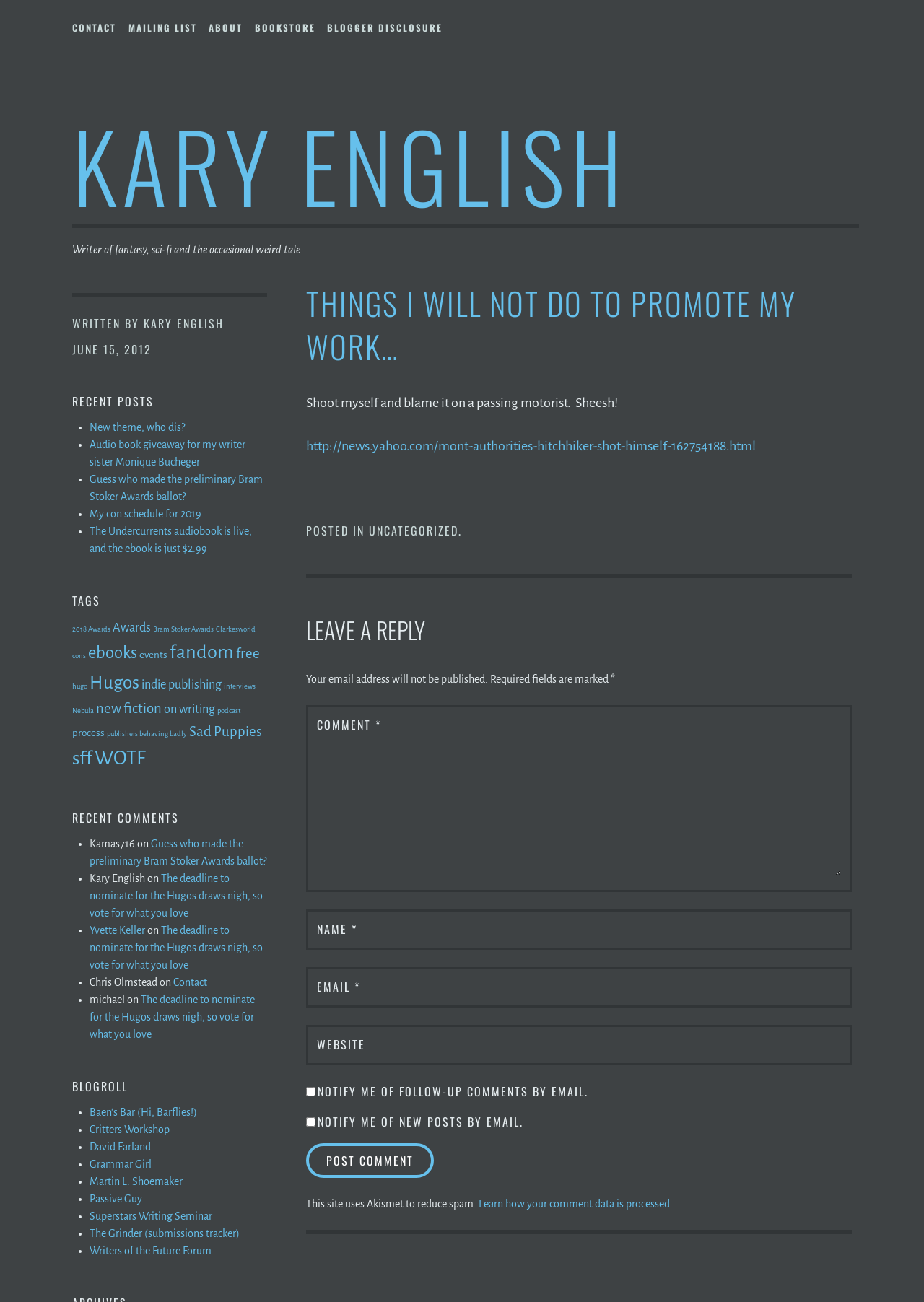Provide the bounding box coordinates of the HTML element described by the text: "publishers behaving badly".

[0.116, 0.56, 0.202, 0.566]